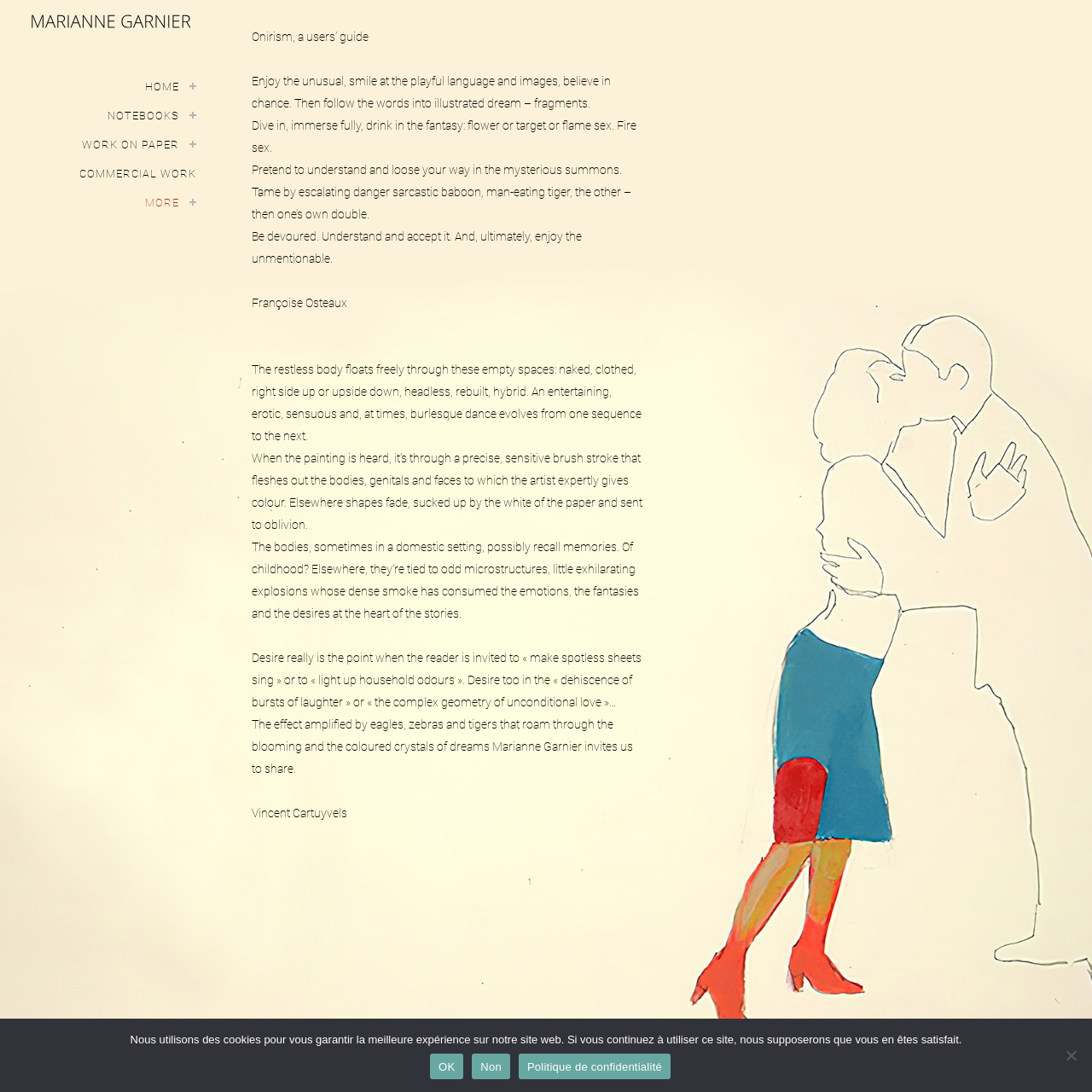Give a one-word or short phrase answer to this question: 
What is the name of the author mentioned?

Françoise Osteaux